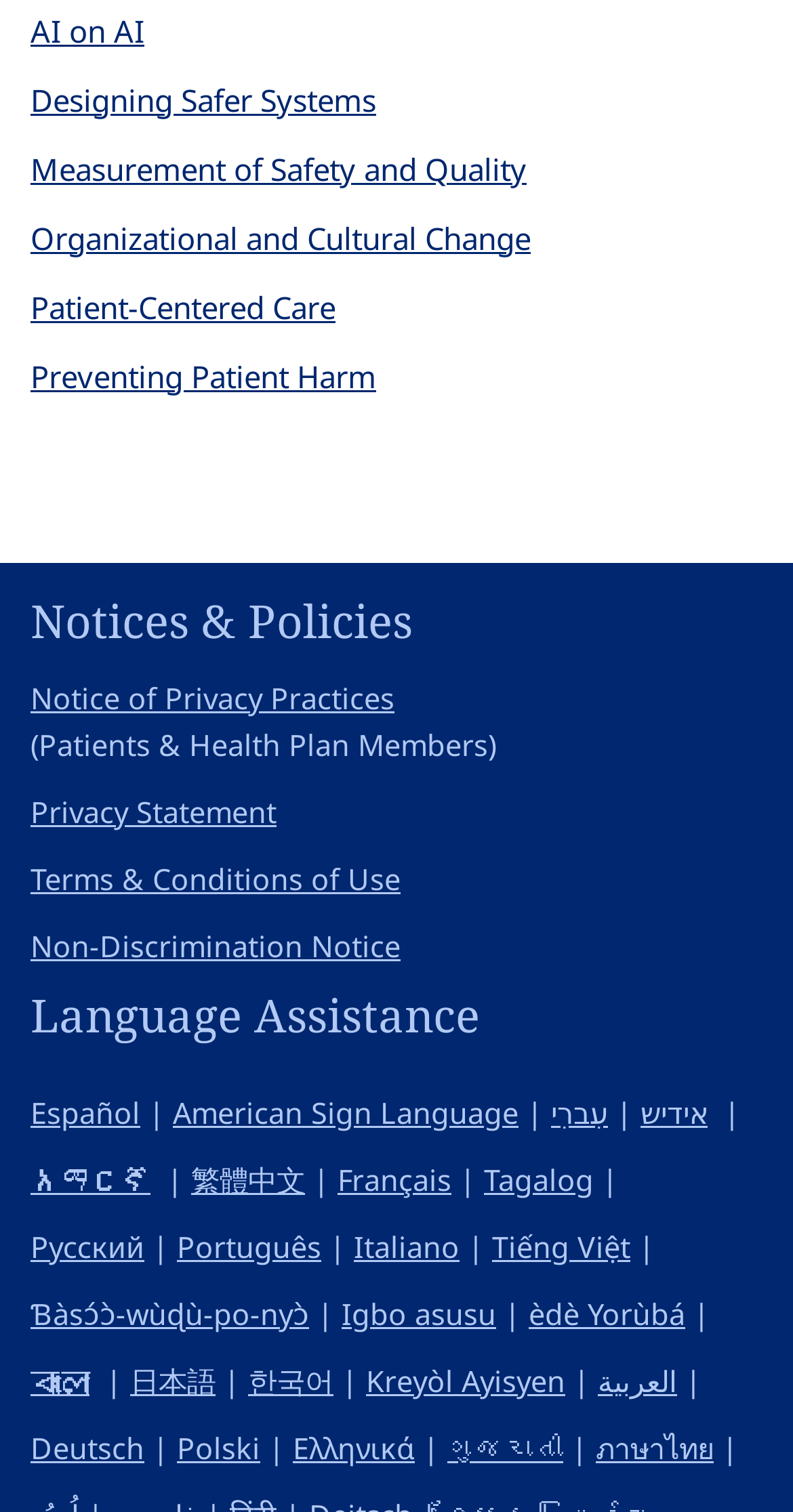Provide a thorough and detailed response to the question by examining the image: 
How many language options are available?

The language options are listed under the 'Language Assistance' heading, and there are 24 links provided, each representing a different language.